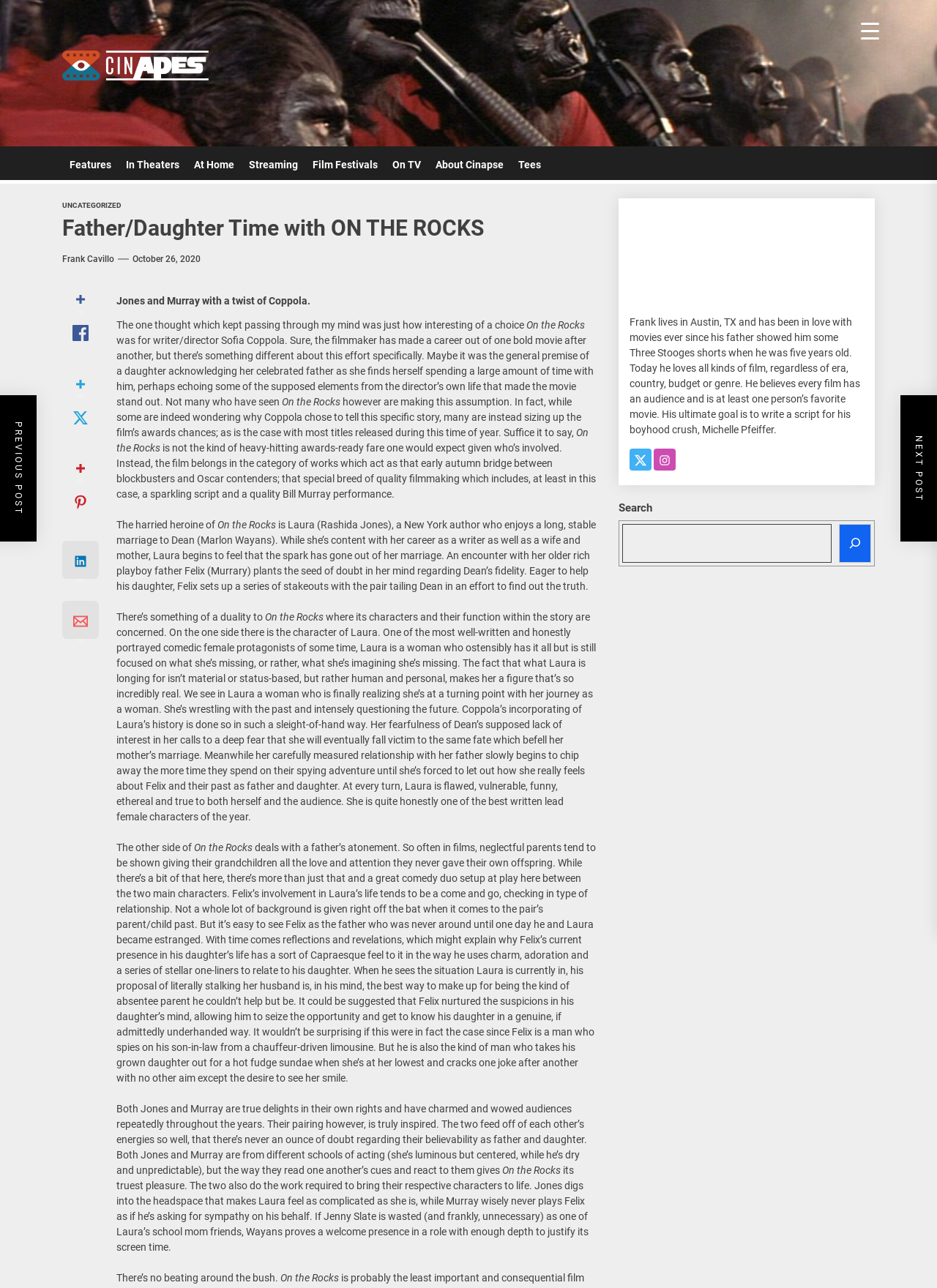Can you determine the bounding box coordinates of the area that needs to be clicked to fulfill the following instruction: "Search for something"?

[0.664, 0.407, 0.888, 0.437]